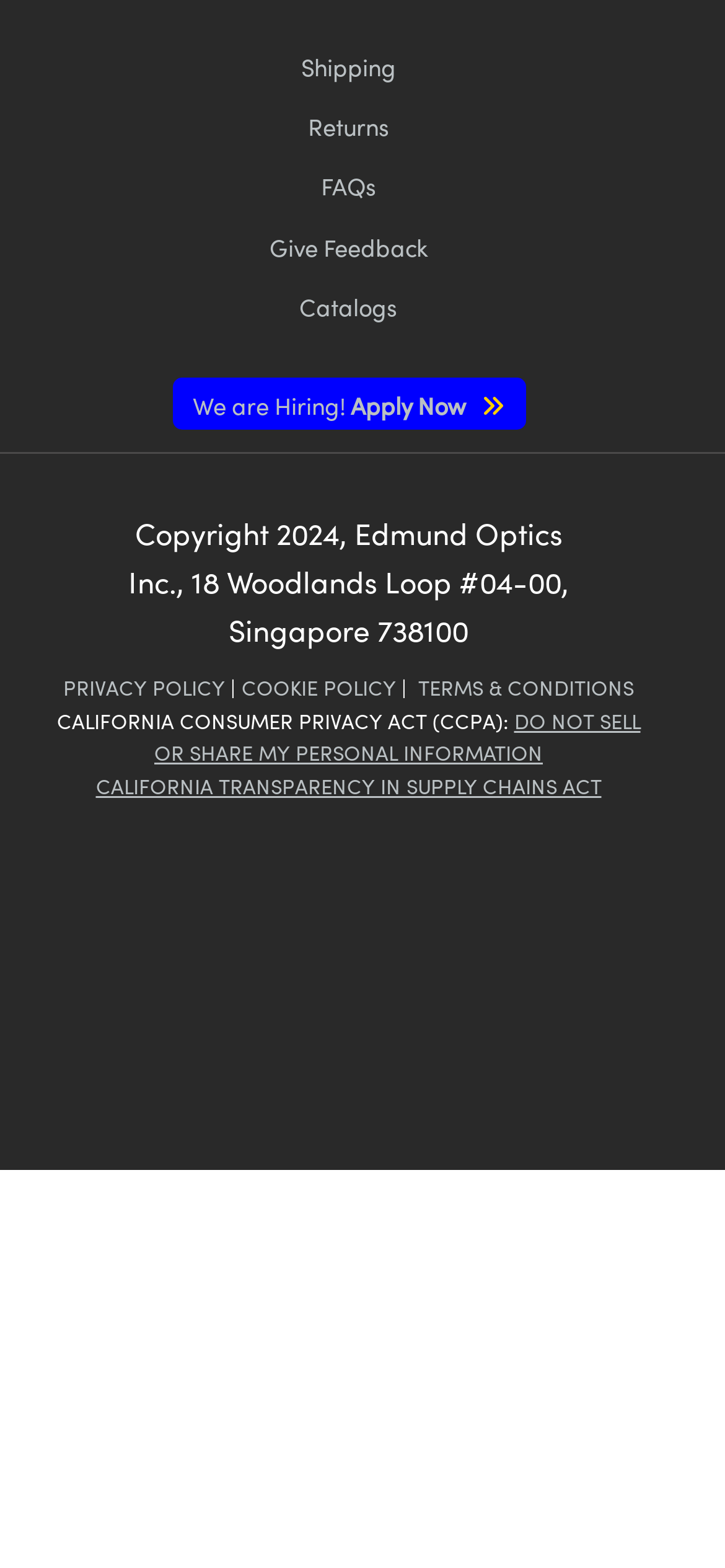Identify the bounding box coordinates of the clickable region to carry out the given instruction: "Open Facebook in a new tab".

[0.131, 0.605, 0.308, 0.63]